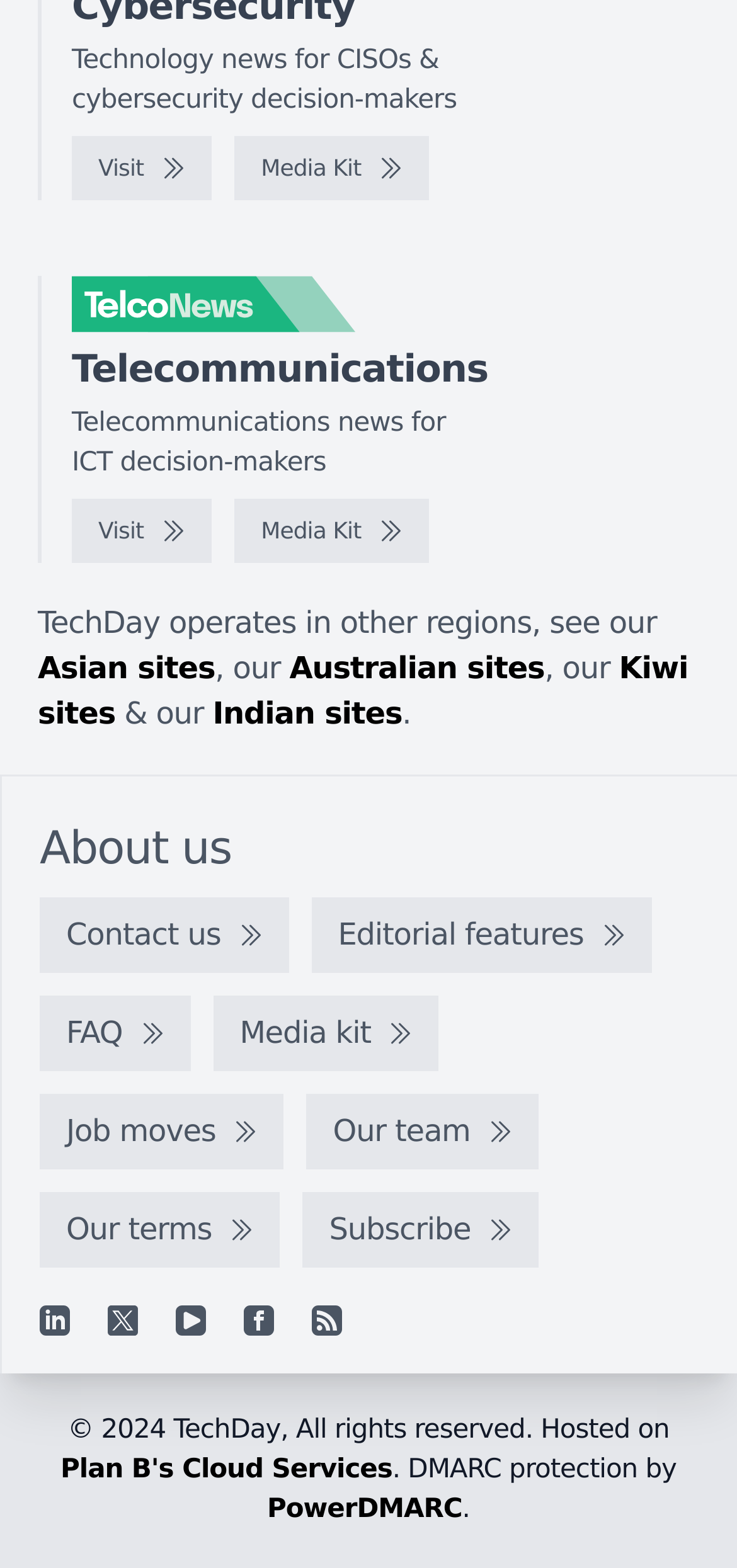Show the bounding box coordinates for the HTML element as described: "Plan B's Cloud Services".

[0.082, 0.928, 0.532, 0.947]